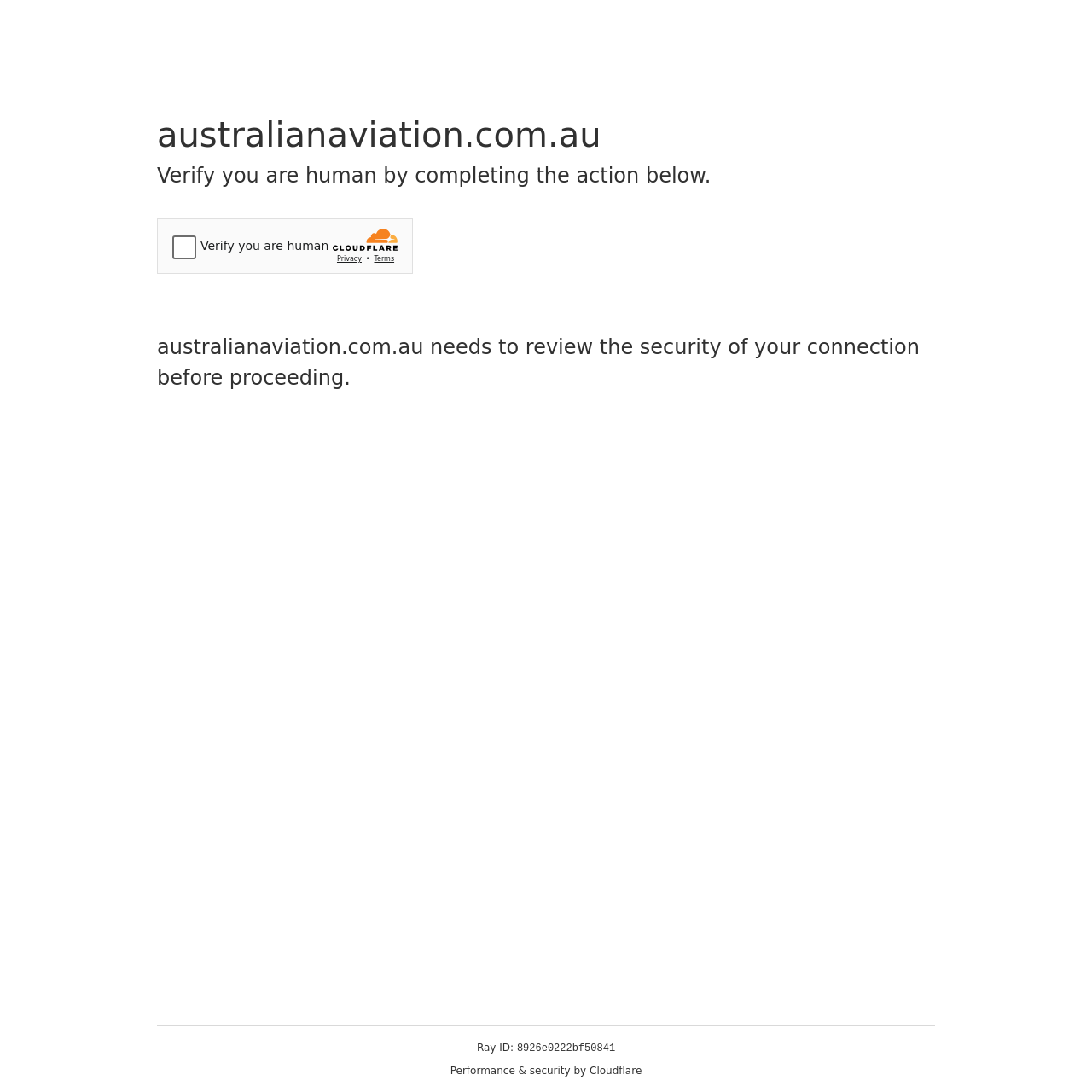What is the website checking before proceeding?
From the details in the image, answer the question comprehensively.

I inferred what the website is checking by reading the static text element that says 'australianaviation.com.au needs to review the security of your connection before proceeding.' which is located above the iframe containing the Cloudflare security challenge.